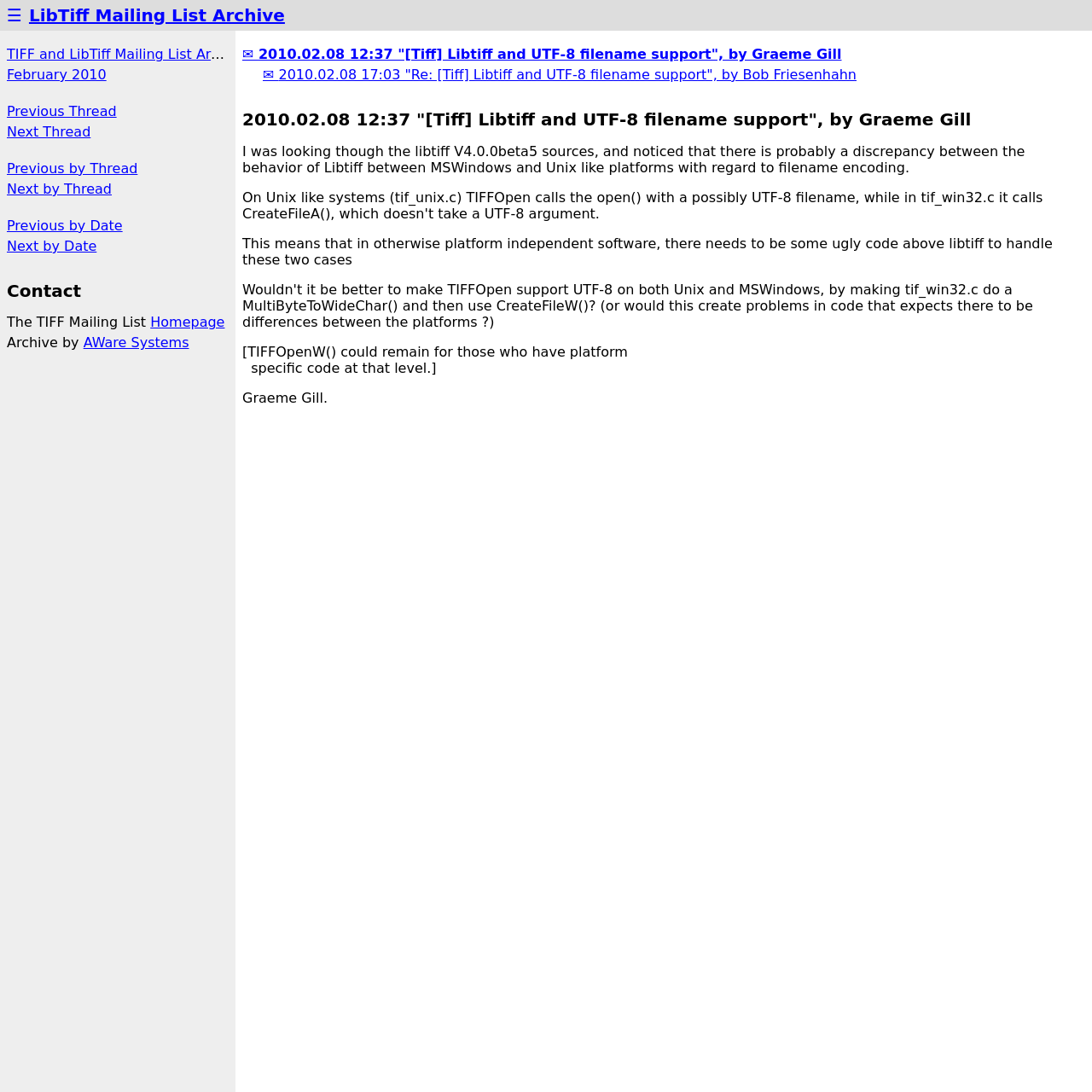Specify the bounding box coordinates of the area to click in order to execute this command: 'Check the homepage'. The coordinates should consist of four float numbers ranging from 0 to 1, and should be formatted as [left, top, right, bottom].

[0.138, 0.288, 0.206, 0.303]